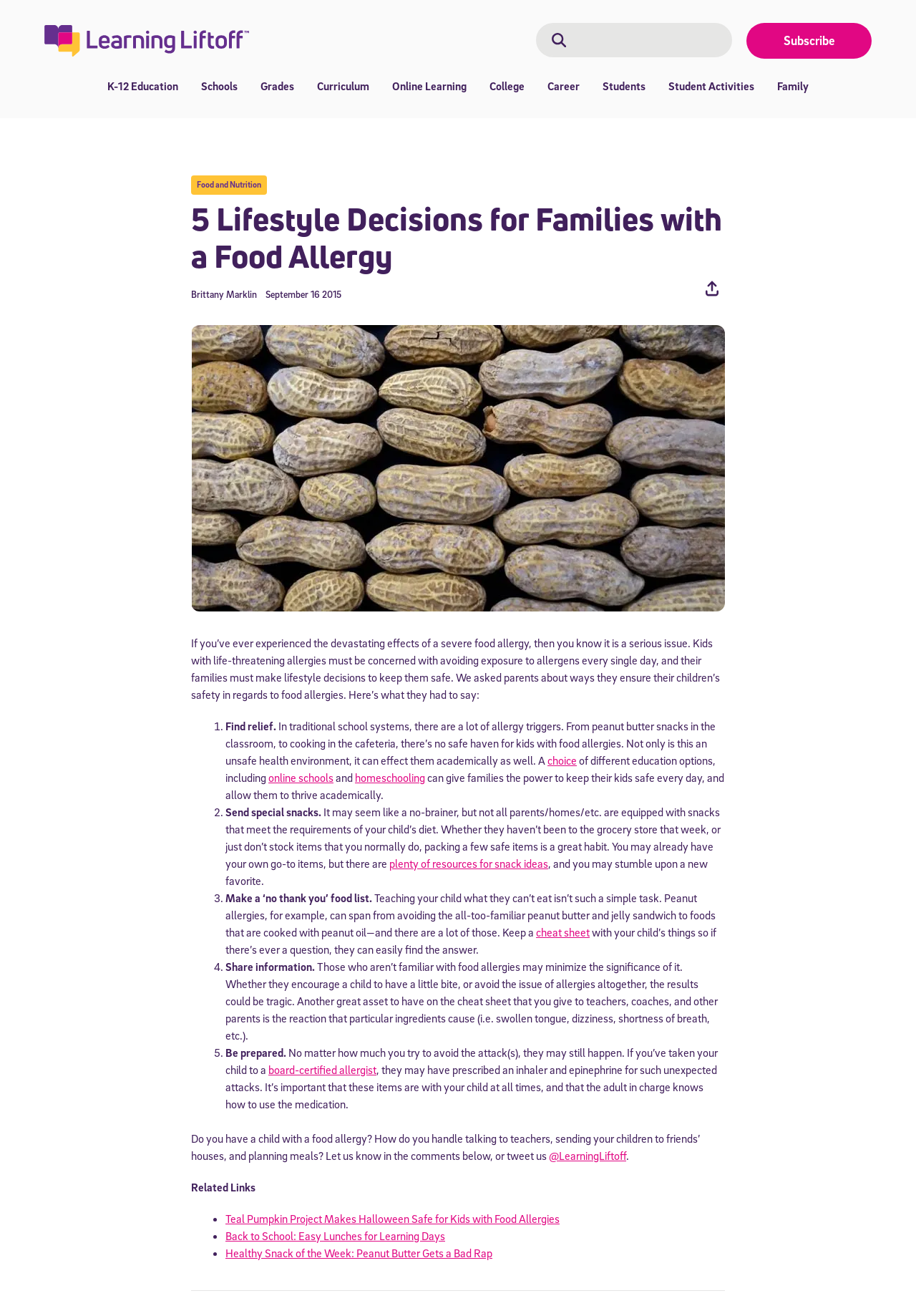Provide your answer in one word or a succinct phrase for the question: 
What is the topic of the article?

Food allergy